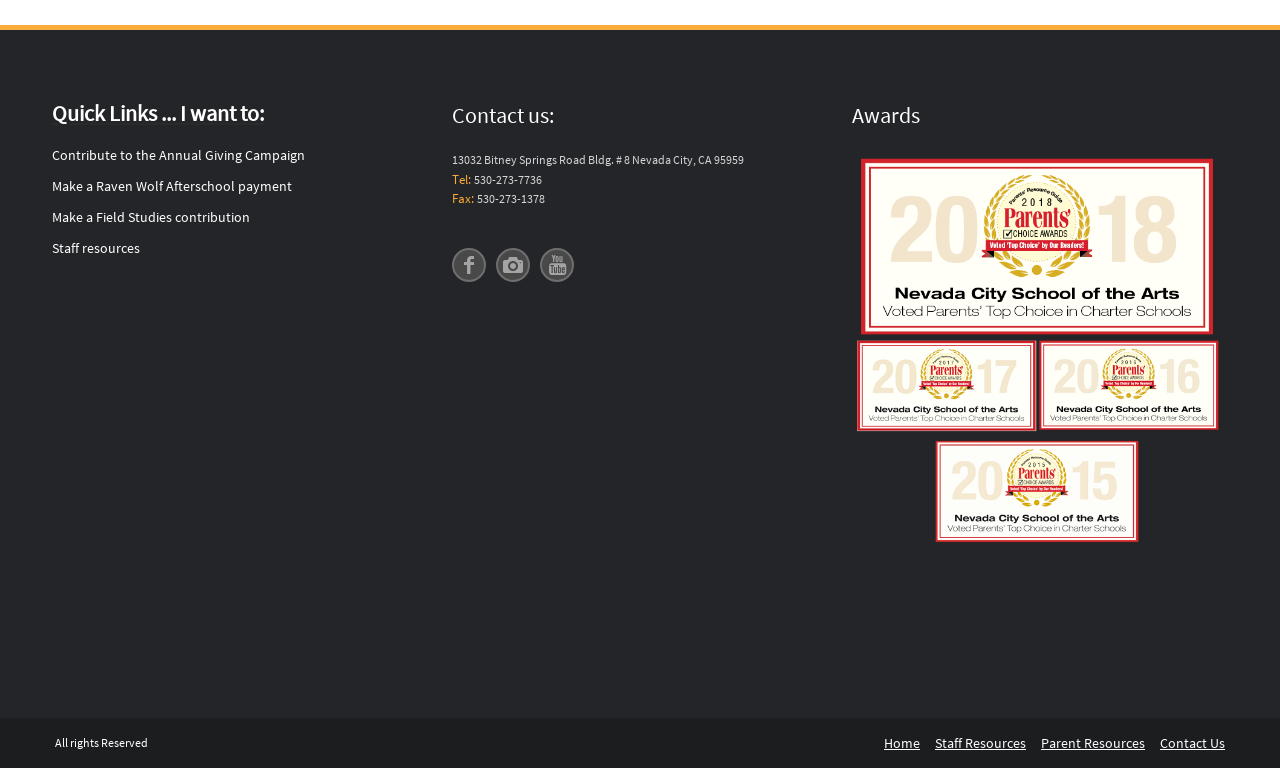Given the webpage screenshot and the description, determine the bounding box coordinates (top-left x, top-left y, bottom-right x, bottom-right y) that define the location of the UI element matching this description: Staff Resources

[0.73, 0.959, 0.802, 0.977]